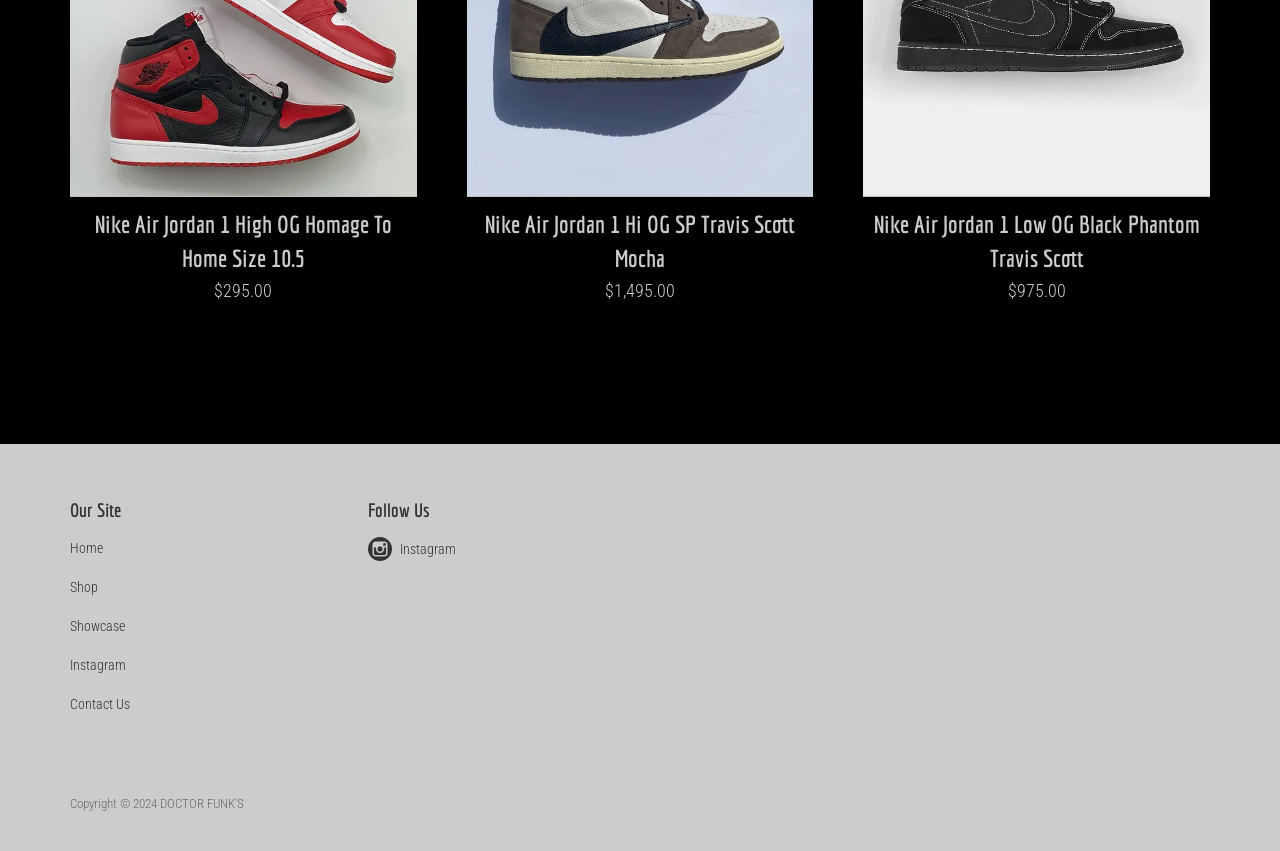Please specify the bounding box coordinates in the format (top-left x, top-left y, bottom-right x, bottom-right y), with values ranging from 0 to 1. Identify the bounding box for the UI component described as follows: Contact Us

[0.055, 0.818, 0.102, 0.837]